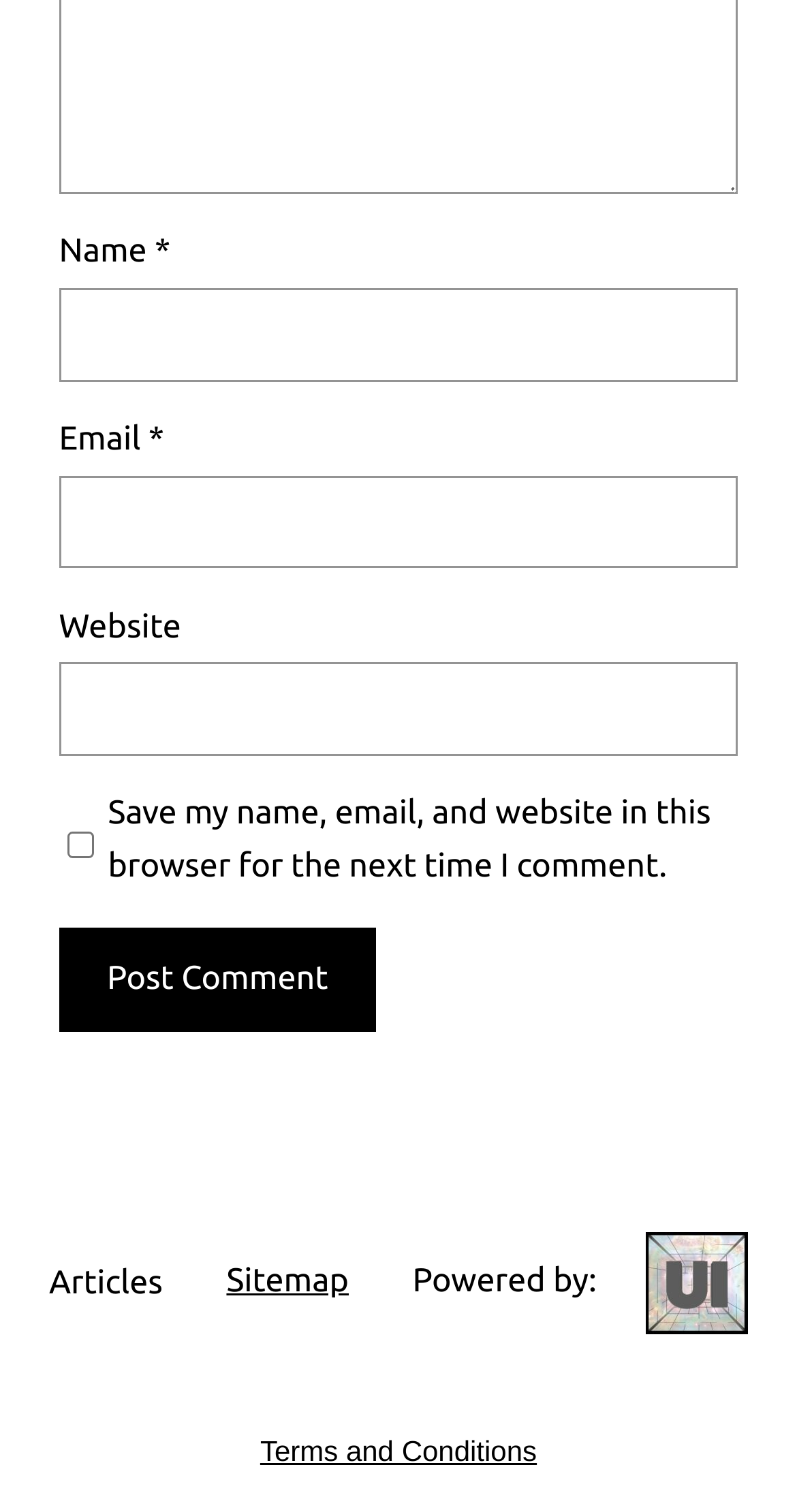Provide the bounding box coordinates of the HTML element described by the text: "parent_node: Email * aria-describedby="email-notes" name="email"".

[0.074, 0.315, 0.926, 0.376]